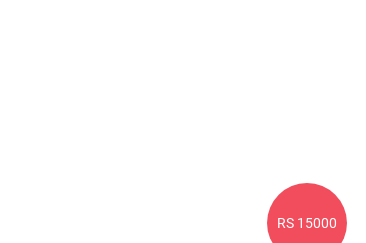Give a concise answer using only one word or phrase for this question:
What is the purpose of the visual design?

To attract potential students